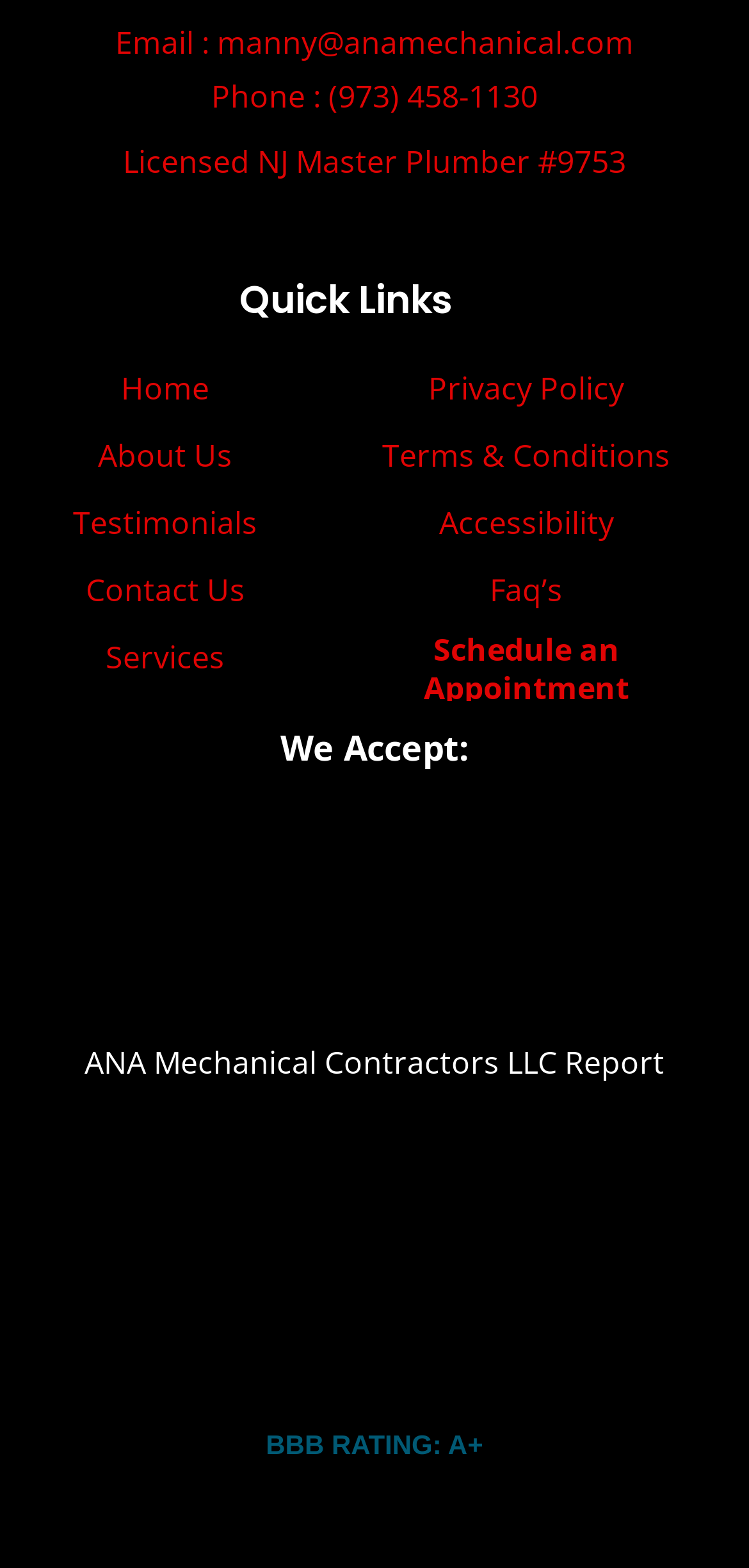Identify the bounding box coordinates of the area you need to click to perform the following instruction: "View About Us".

[0.131, 0.277, 0.31, 0.304]